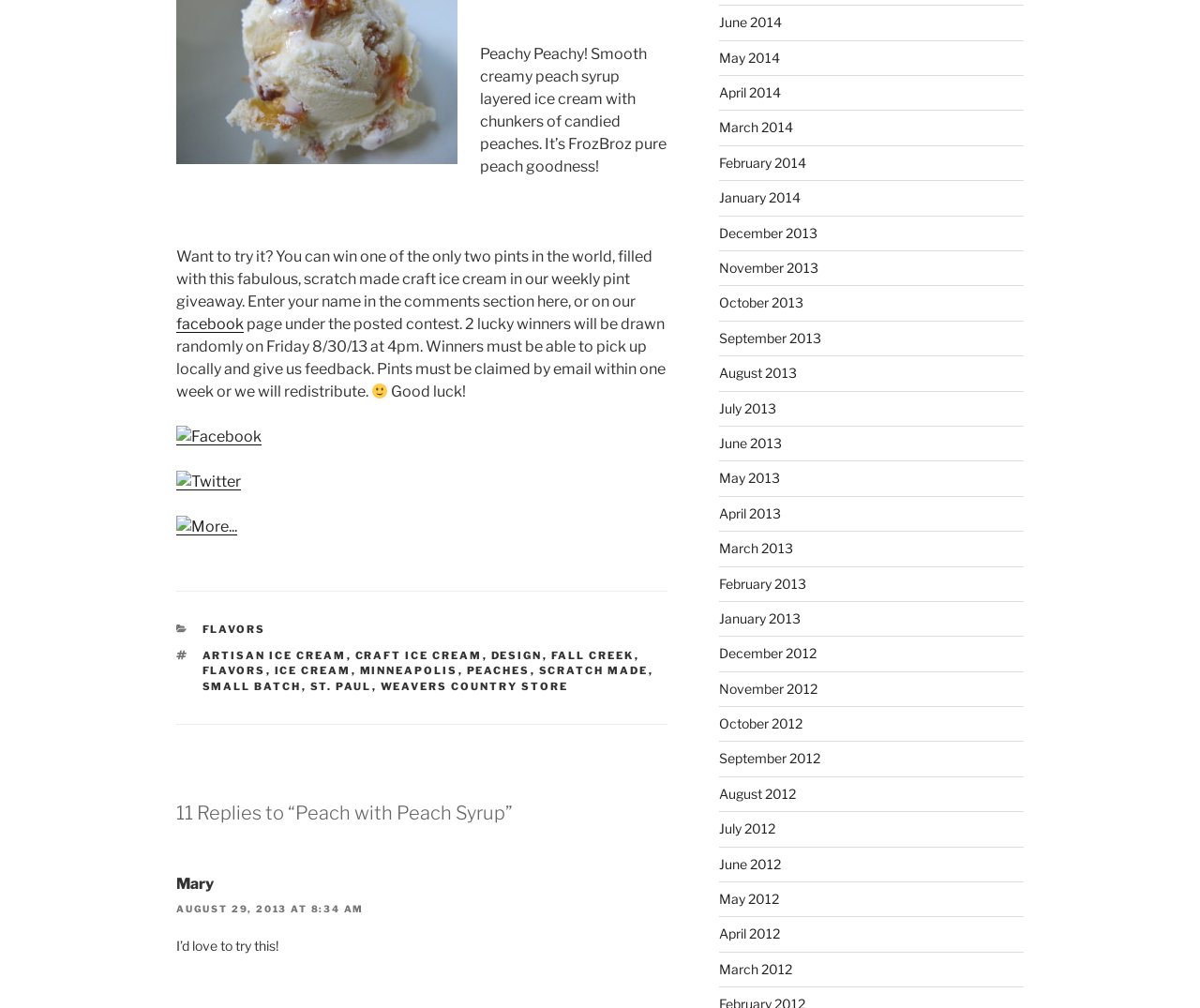Extract the bounding box coordinates for the HTML element that matches this description: "St. Paul". The coordinates should be four float numbers between 0 and 1, i.e., [left, top, right, bottom].

[0.258, 0.674, 0.31, 0.687]